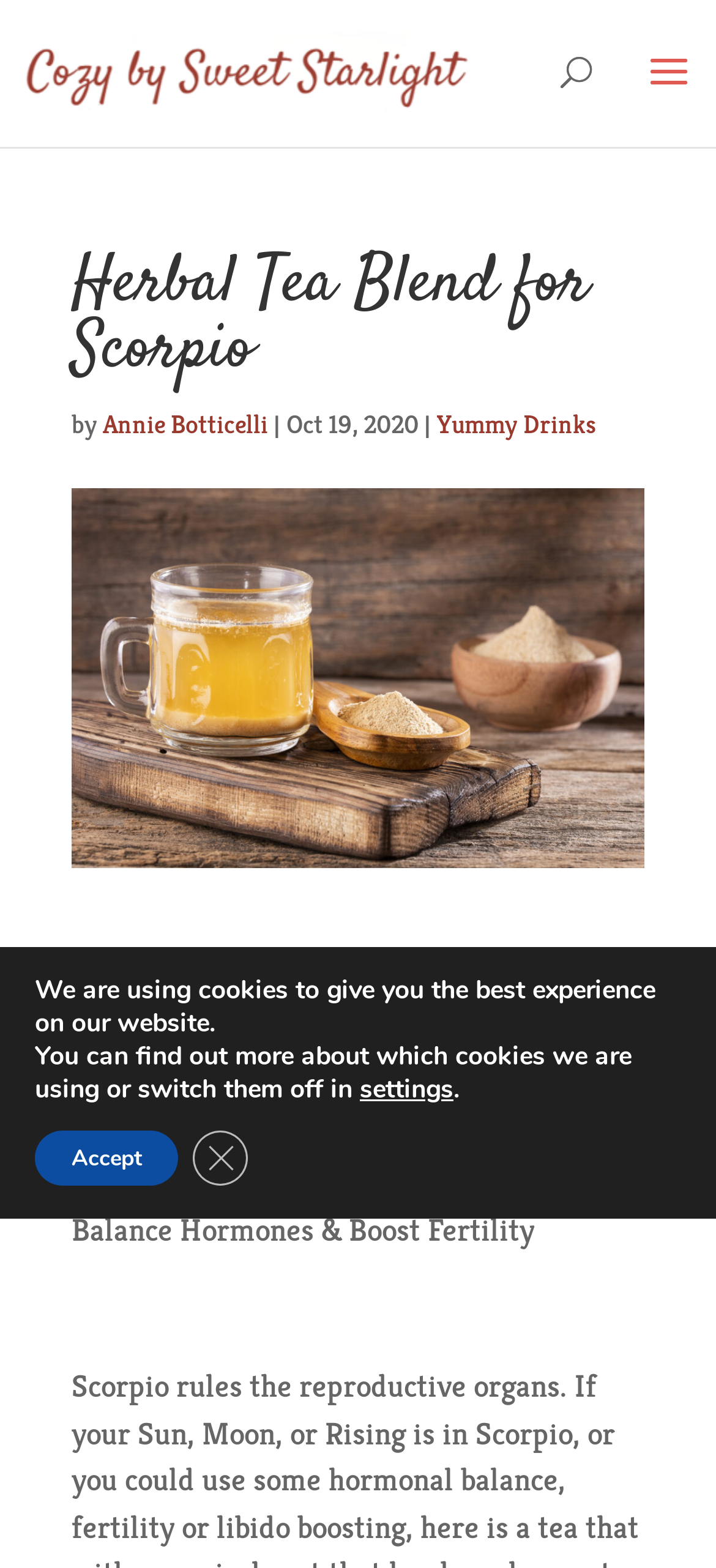Identify the bounding box coordinates for the UI element described by the following text: "Annie Botticelli". Provide the coordinates as four float numbers between 0 and 1, in the format [left, top, right, bottom].

[0.144, 0.26, 0.374, 0.281]